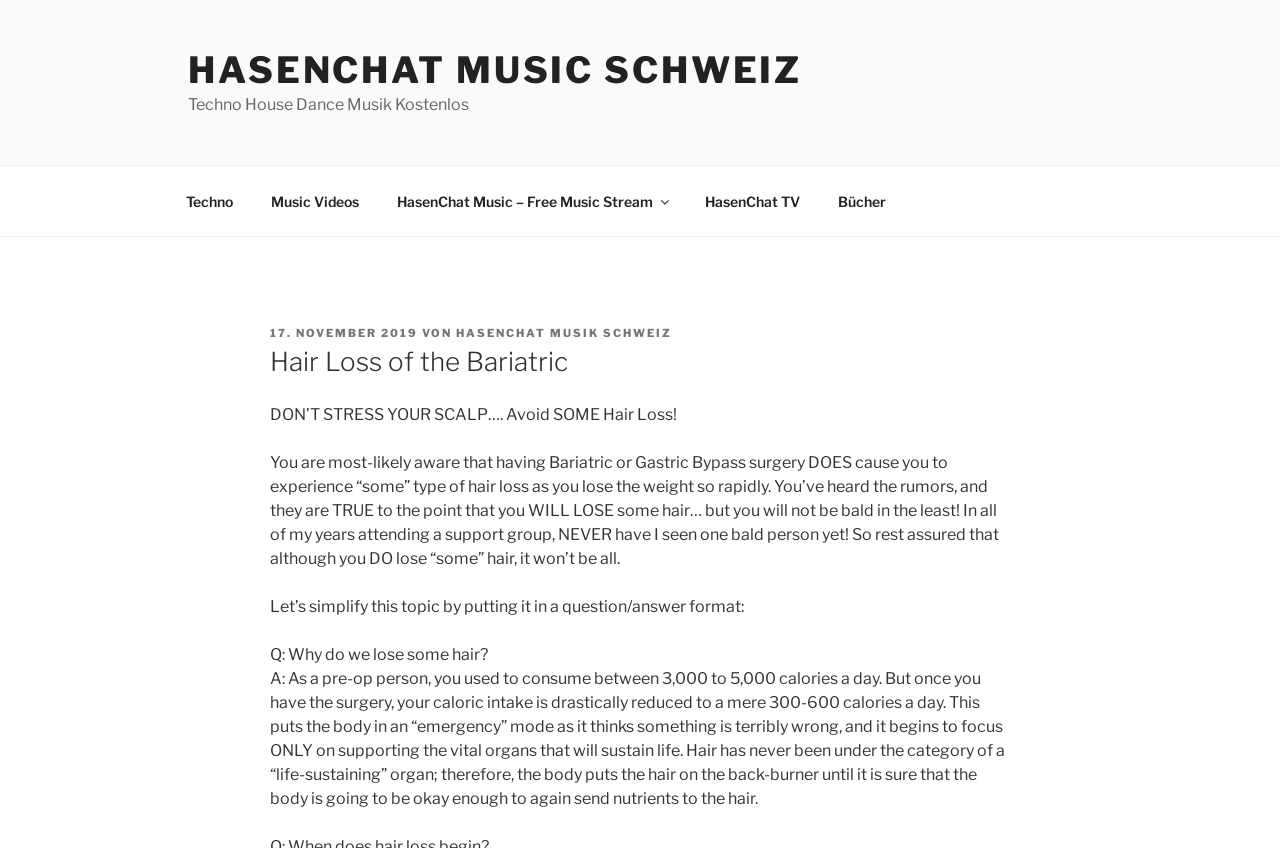Locate the bounding box coordinates for the element described below: "HasenChat Musik Schweiz". The coordinates must be four float values between 0 and 1, formatted as [left, top, right, bottom].

[0.356, 0.384, 0.525, 0.401]